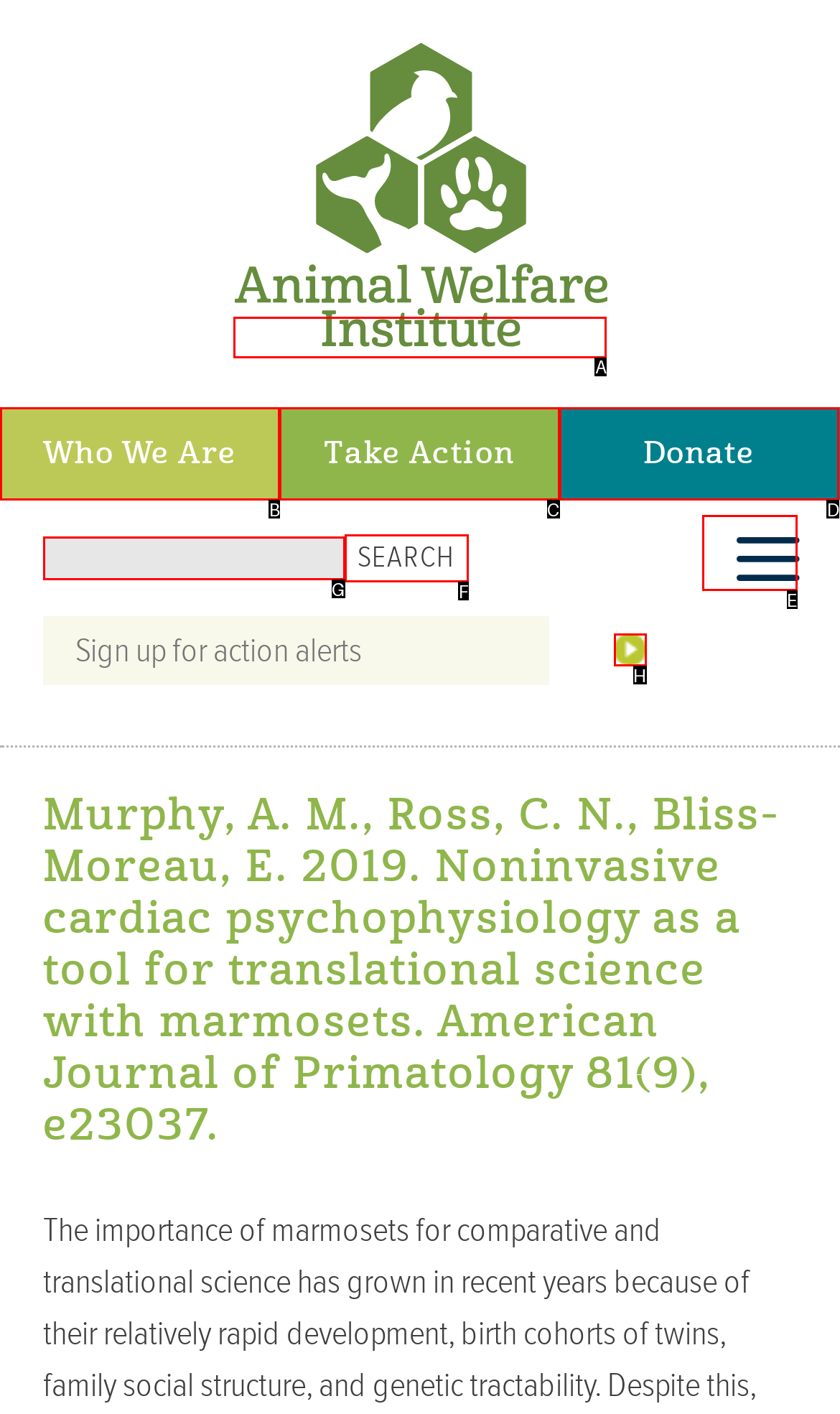Determine the right option to click to perform this task: Click the 'Home' link
Answer with the correct letter from the given choices directly.

A